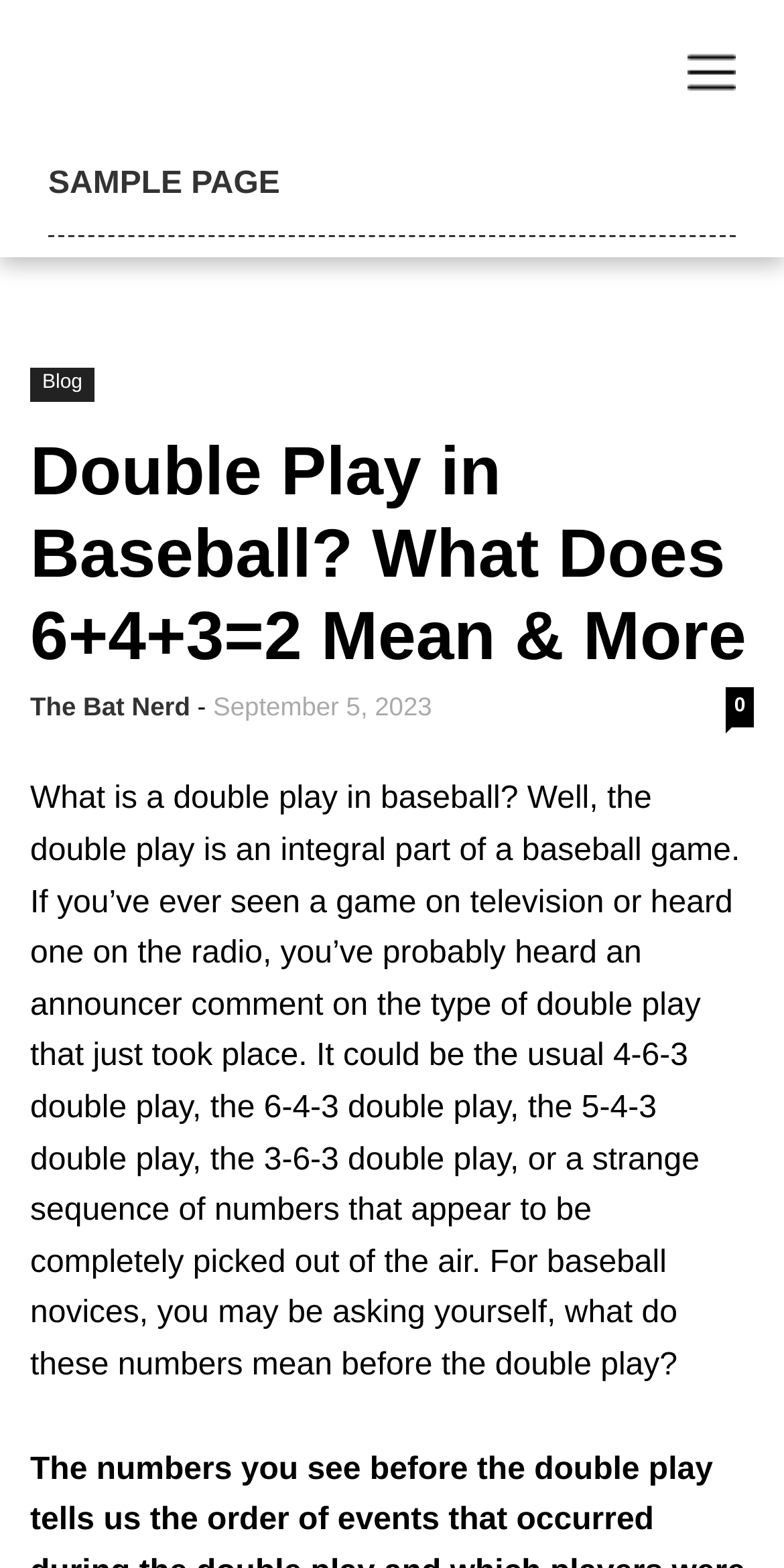Please respond to the question with a concise word or phrase:
How many links are in the navigation section?

3